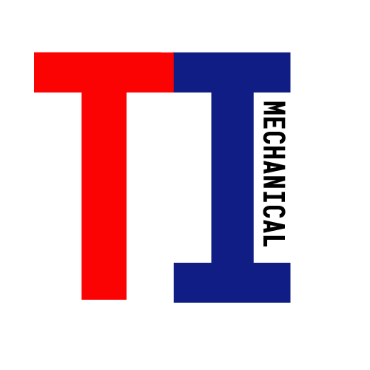What is the color of the vertical bar?
Please answer the question with a single word or phrase, referencing the image.

Blue